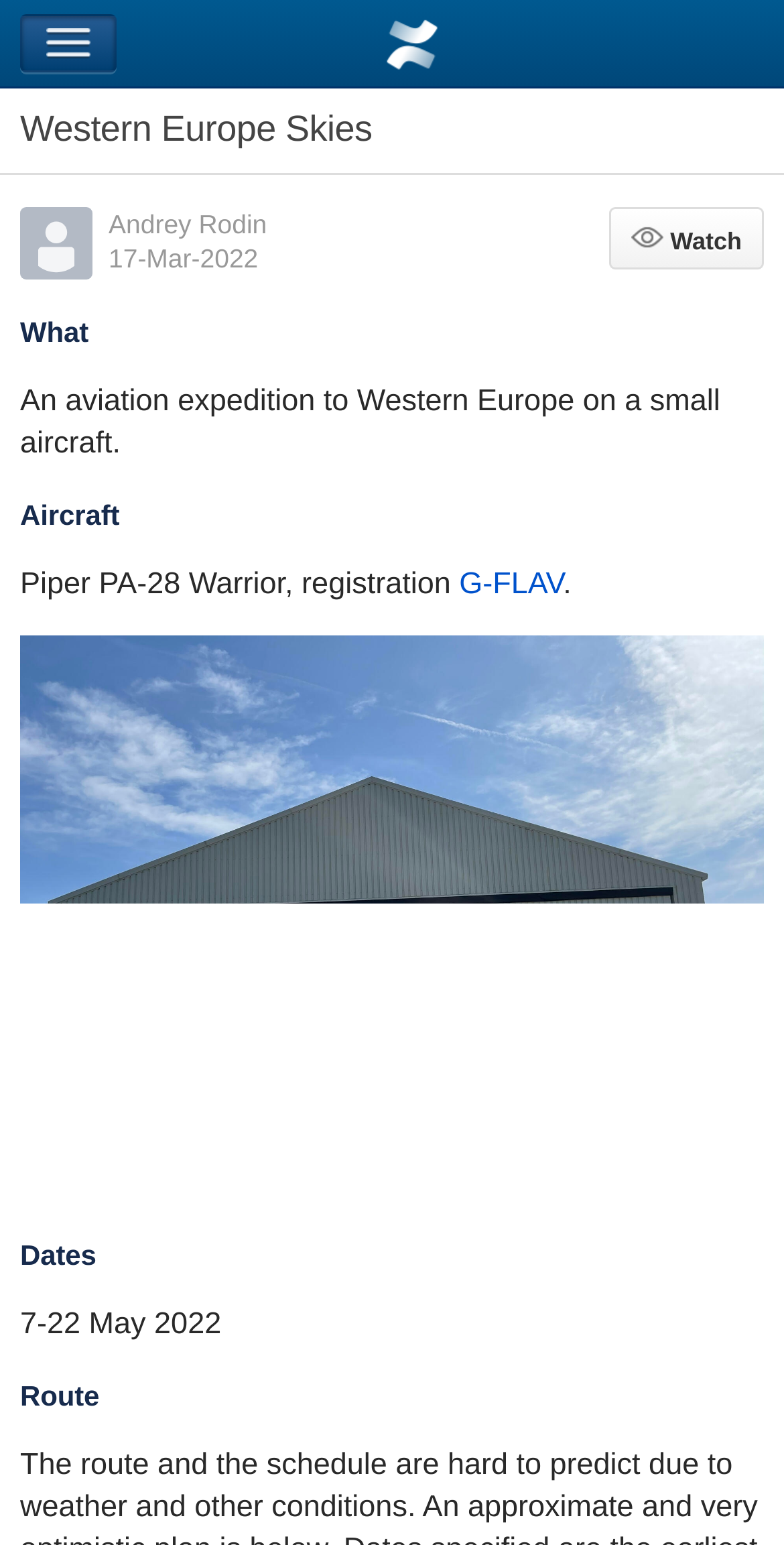Answer the question using only one word or a concise phrase: What is the registration of the aircraft?

G-FLAV